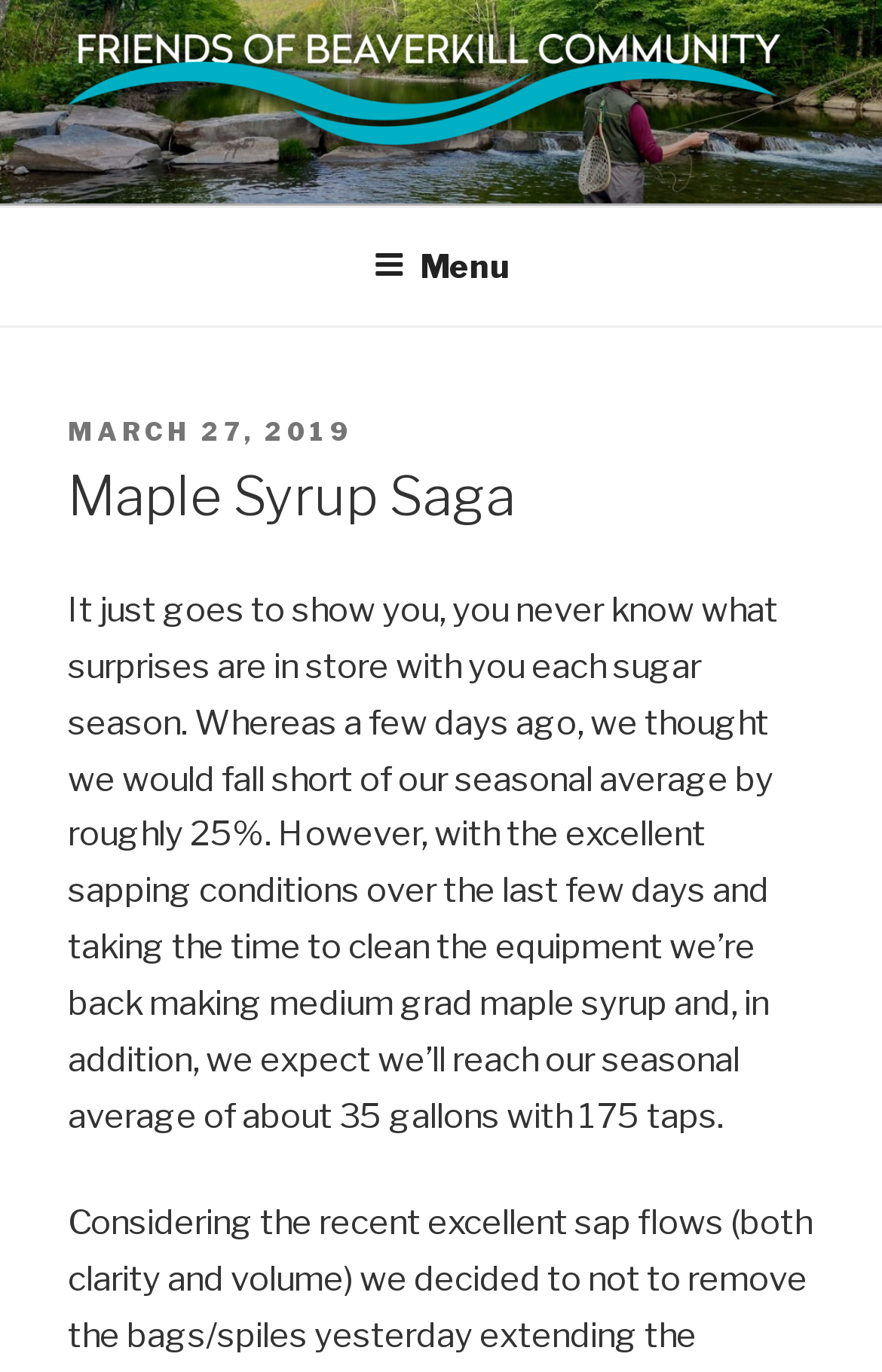Please answer the following question as detailed as possible based on the image: 
How many taps are used for maple syrup production?

The number of taps used for maple syrup production can be found in the StaticText element, which mentions that 'we expect we’ll reach our seasonal average of about 35 gallons with 175 taps'.